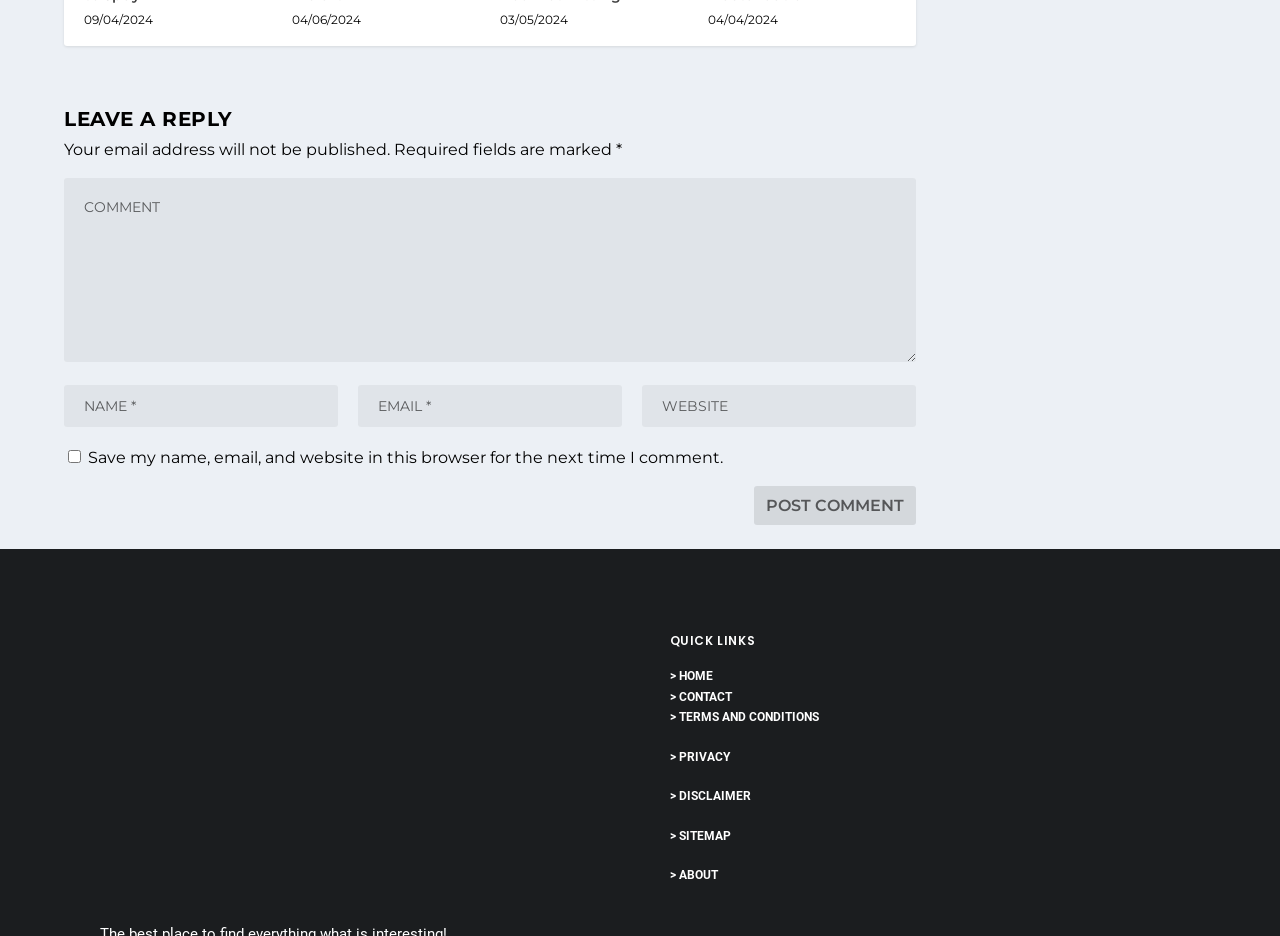Identify the bounding box coordinates of the element to click to follow this instruction: 'Enter a comment'. Ensure the coordinates are four float values between 0 and 1, provided as [left, top, right, bottom].

[0.05, 0.176, 0.716, 0.372]